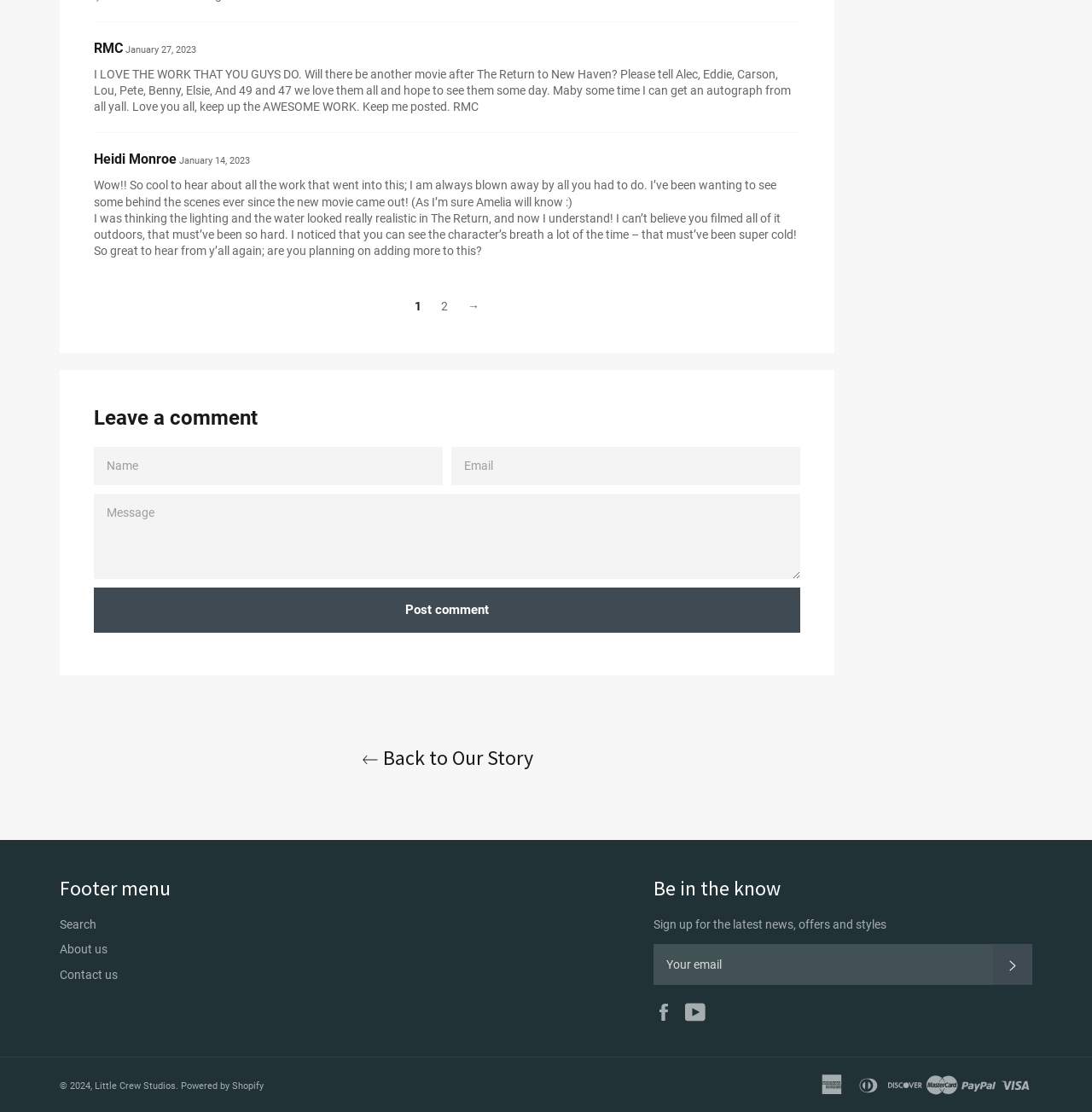What social media platforms are linked on the webpage?
Please answer the question with a detailed response using the information from the screenshot.

I found the links to Facebook and YouTube in the footer section of the webpage, which suggests that the website is connected to these social media platforms.